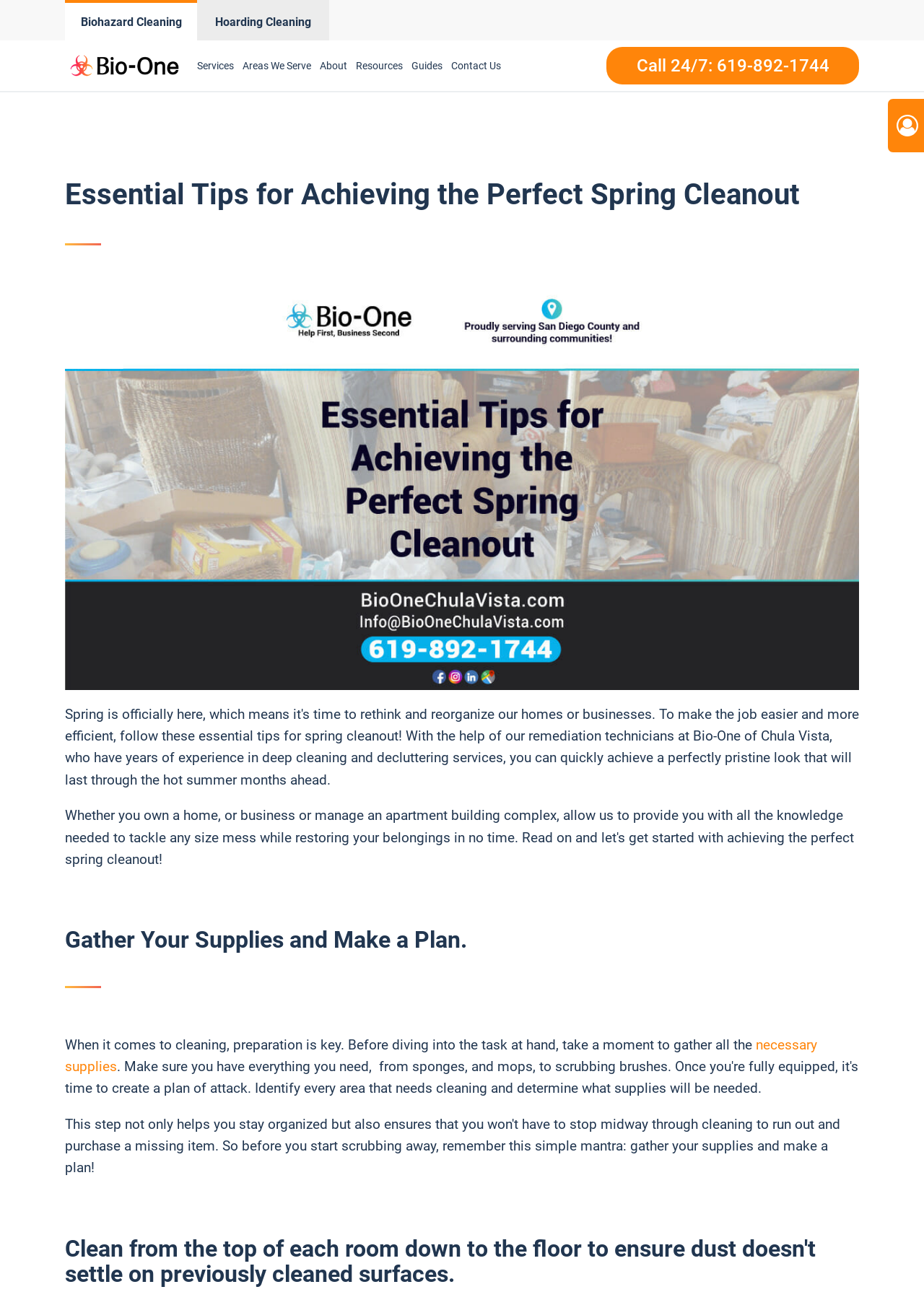Refer to the image and provide an in-depth answer to the question: 
What is the first step in achieving the perfect spring cleanout?

The first step in achieving the perfect spring cleanout is mentioned on the webpage as 'Gather Your Supplies and Make a Plan.' which is a heading element.